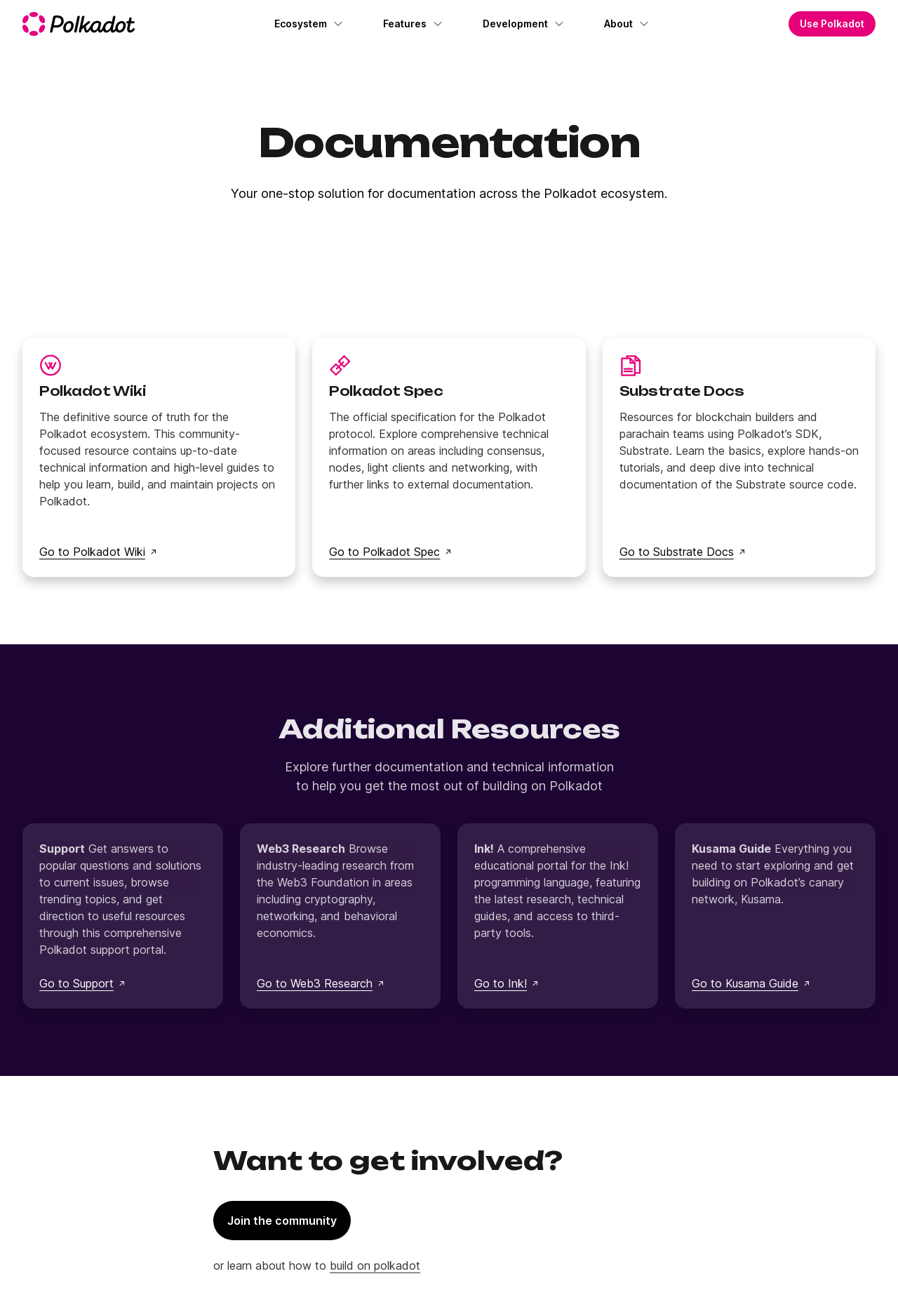Give a detailed overview of the webpage's appearance and contents.

The webpage is the Polkadot Documentation portal, which provides a comprehensive resource for builders and new users. At the top, there is a cookie consent notification with buttons to accept, reject, or manage cookies. Below this, there is a navigation menu with buttons for Ecosystem, Features, Development, About, and Use Polkadot.

The main content area is divided into sections. The first section is headed "Documentation" and features a brief introduction to the Polkadot ecosystem. Below this, there are three columns, each containing a heading, a brief description, and a link to a specific resource. The resources are the Polkadot Wiki, Polkadot Spec, and Substrate Docs.

The next section is headed "Additional Resources" and provides links to further documentation and technical information. This section includes resources such as Support, Web3 Research, Ink!, Kusama Guide, and more.

At the bottom of the page, there is a call to action, "Want to get involved?" with links to join the community or learn about building on Polkadot. Throughout the page, there are various images and icons, including a logo at the top left corner.